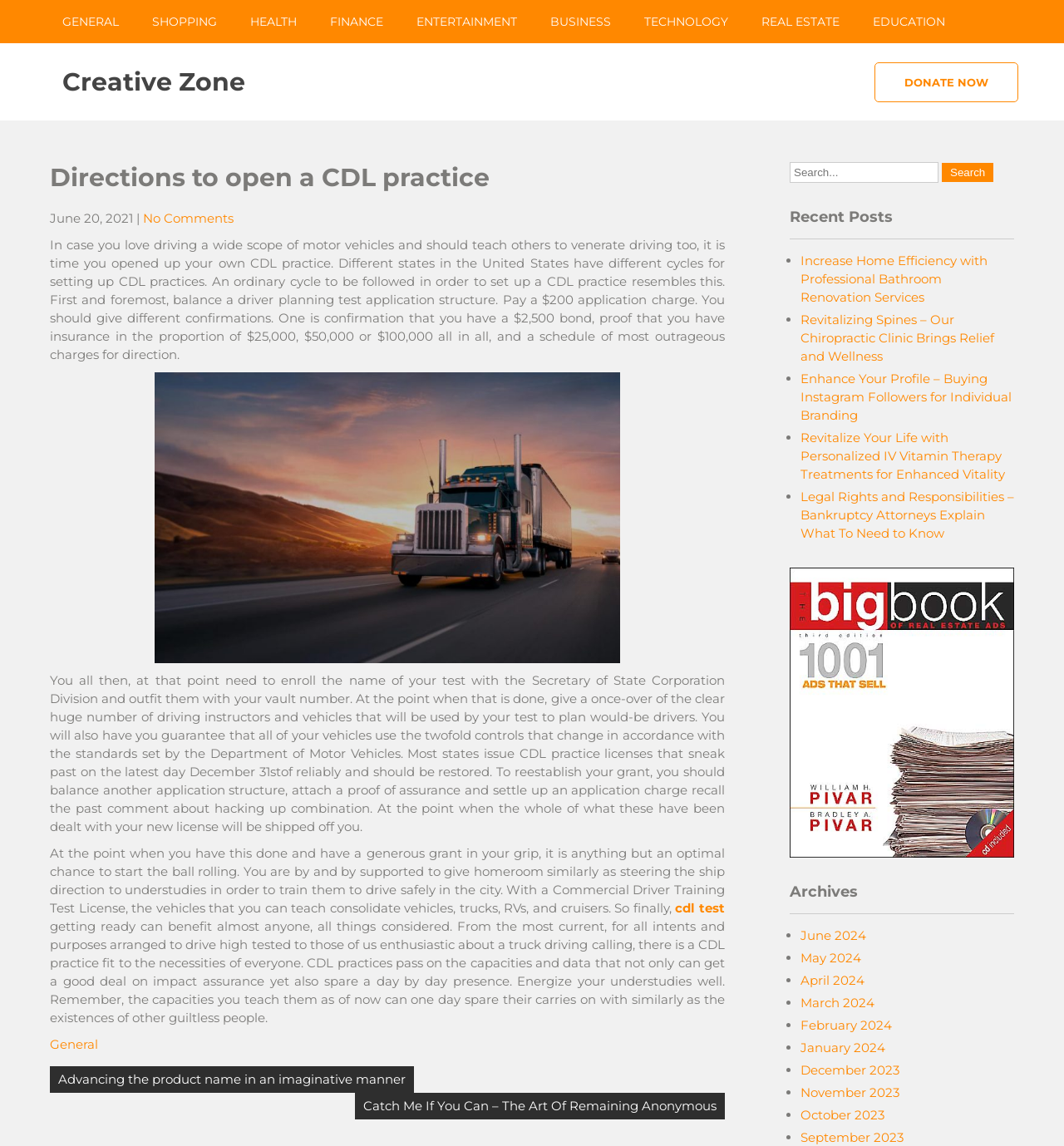What is the name of the link at the bottom of the page?
Look at the webpage screenshot and answer the question with a detailed explanation.

At the bottom of the page, there is a link labeled 'General', which is likely a category or tag for related posts or articles.